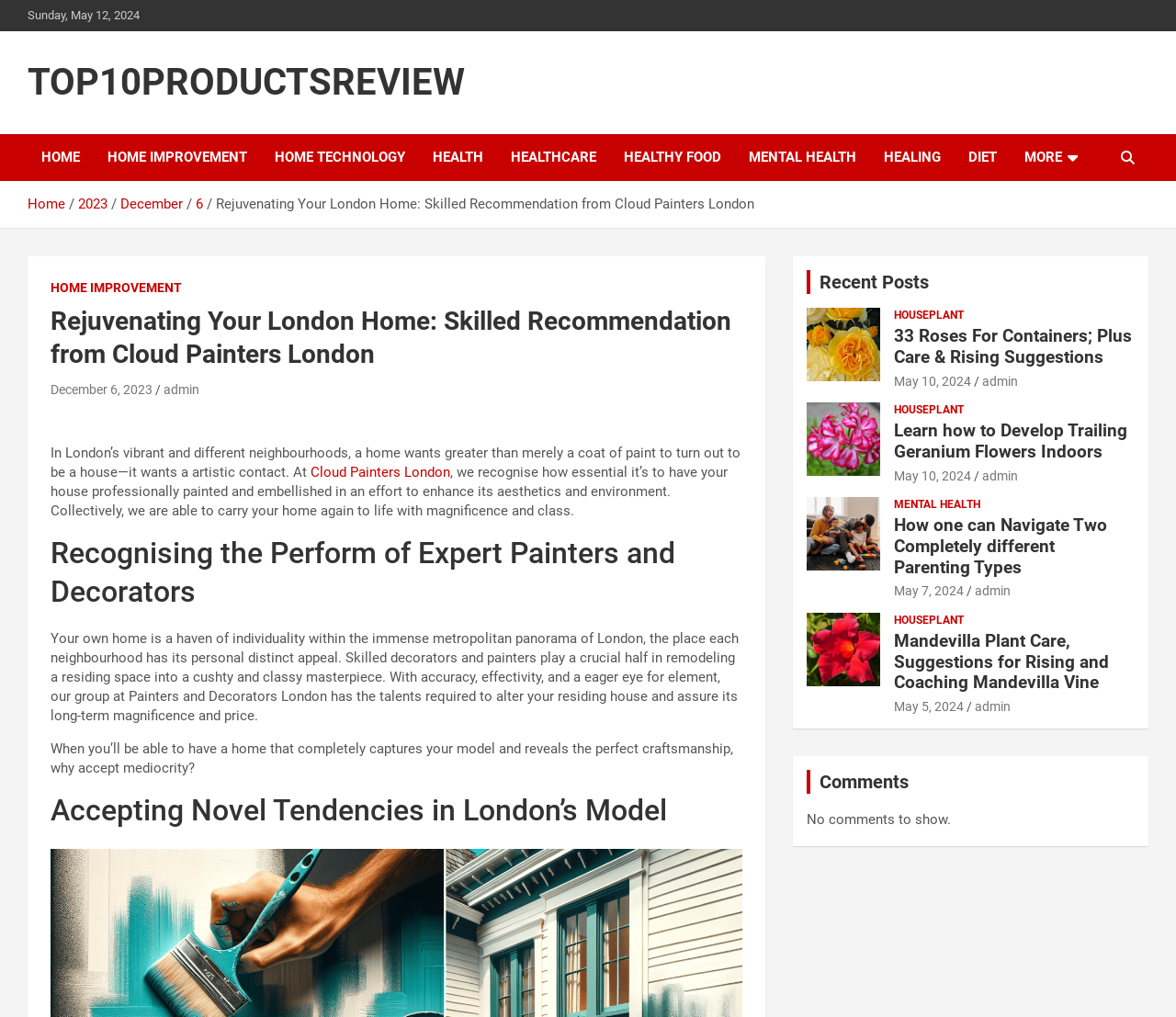Write a detailed summary of the webpage, including text, images, and layout.

This webpage is about Cloud Painters London, a company that provides professional painting and decorating services in London. At the top of the page, there is a date "Sunday, May 12, 2024" and a heading "TOP10PRODUCTSREVIEW" with a link to the same text. Below this, there are several links to different categories, including "HOME", "HOME IMPROVEMENT", "HOME TECHNOLOGY", "HEALTH", and more.

On the left side of the page, there is a navigation menu with breadcrumbs, showing the current page's location. The page title "Rejuvenating Your London Home: Skilled Recommendation from Cloud Painters London" is displayed prominently, with a heading and a link to the same text.

The main content of the page starts with a paragraph of text, describing the importance of professional painting and decorating services in London. This is followed by several sections, each with a heading and a block of text. The sections discuss the role of expert painters and decorators, the importance of accepting novel trends in London's style, and the benefits of having a professionally painted and decorated home.

On the right side of the page, there is a section titled "Recent Posts", which lists several articles with links to their titles, dates, and authors. The articles appear to be related to home improvement, gardening, and mental health.

At the bottom of the page, there is a section titled "Comments", but it indicates that there are no comments to show.